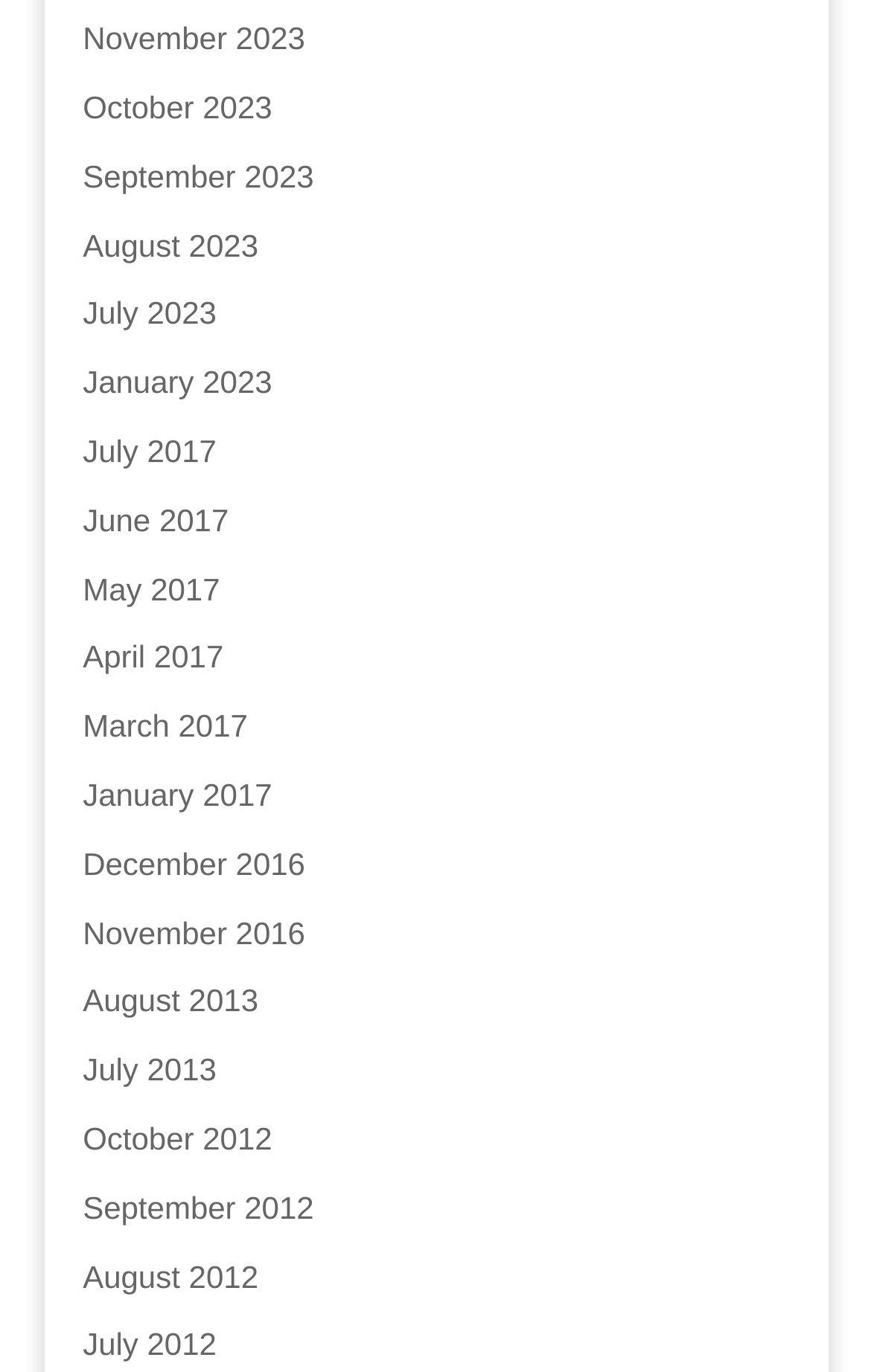Can you identify the bounding box coordinates of the clickable region needed to carry out this instruction: 'view January 2017'? The coordinates should be four float numbers within the range of 0 to 1, stated as [left, top, right, bottom].

[0.095, 0.566, 0.313, 0.592]